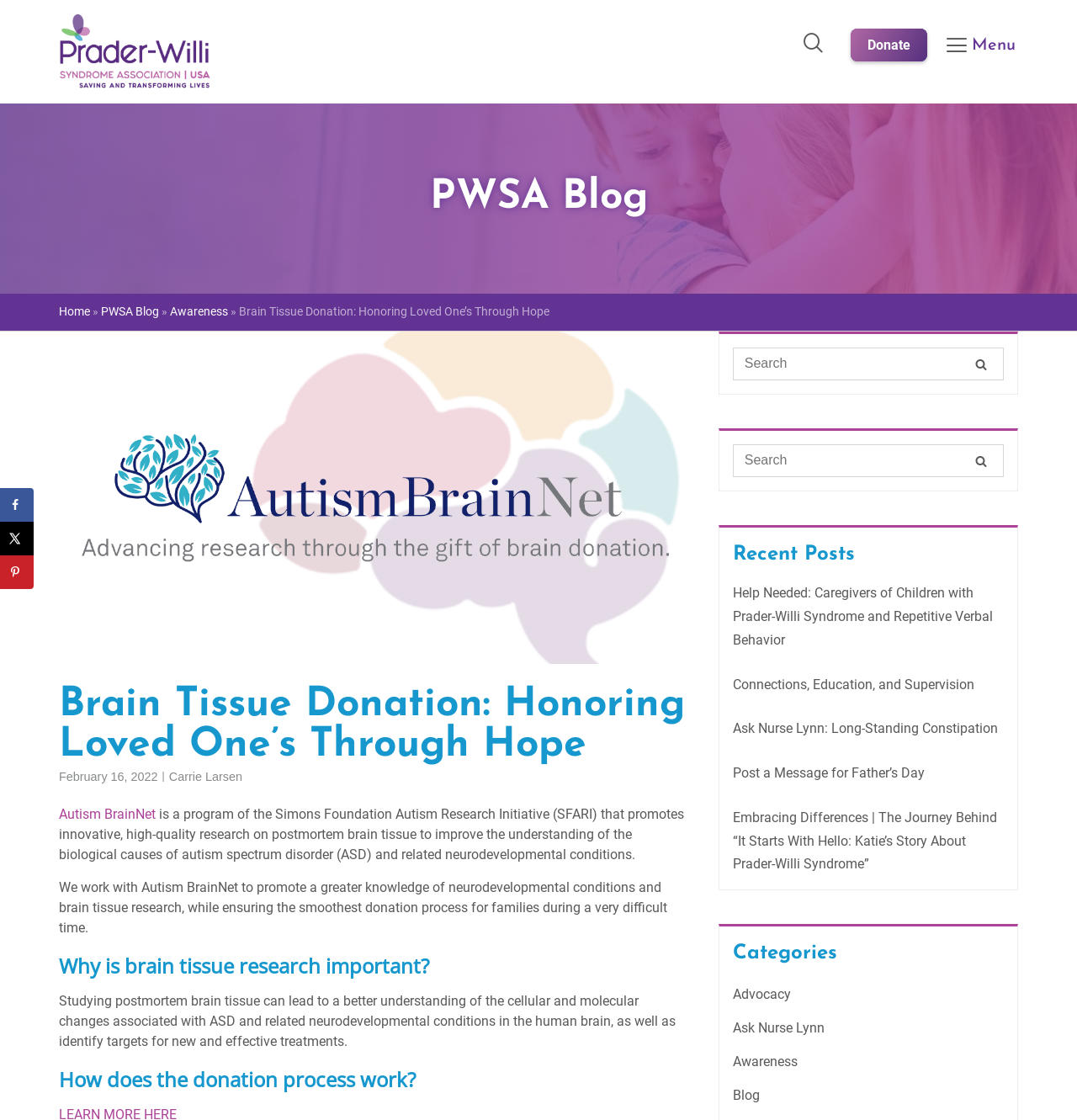Kindly determine the bounding box coordinates for the clickable area to achieve the given instruction: "Visit Our Facebook page".

None